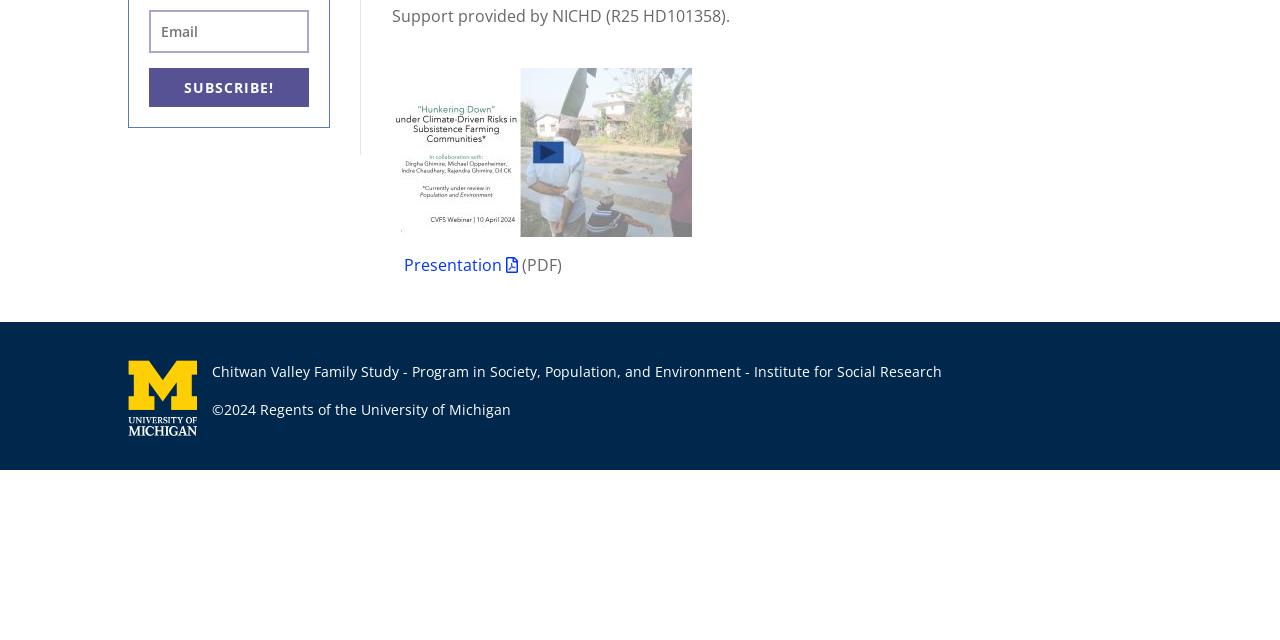Given the webpage screenshot and the description, determine the bounding box coordinates (top-left x, top-left y, bottom-right x, bottom-right y) that define the location of the UI element matching this description: aria-label="Name" name="name" placeholder="Name"

None